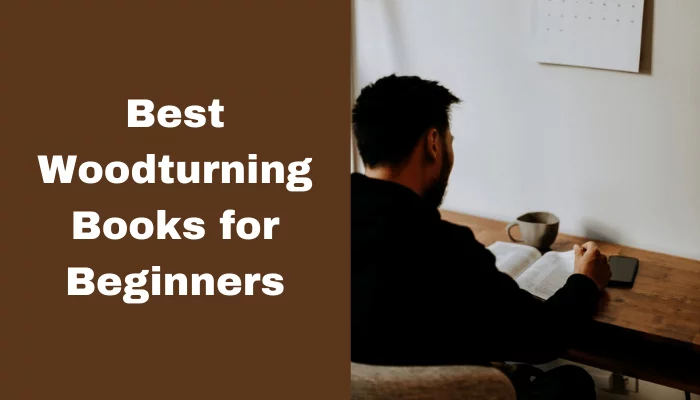Answer the question with a brief word or phrase:
What is written on the left side of the image?

Best Woodturning Books for Beginners